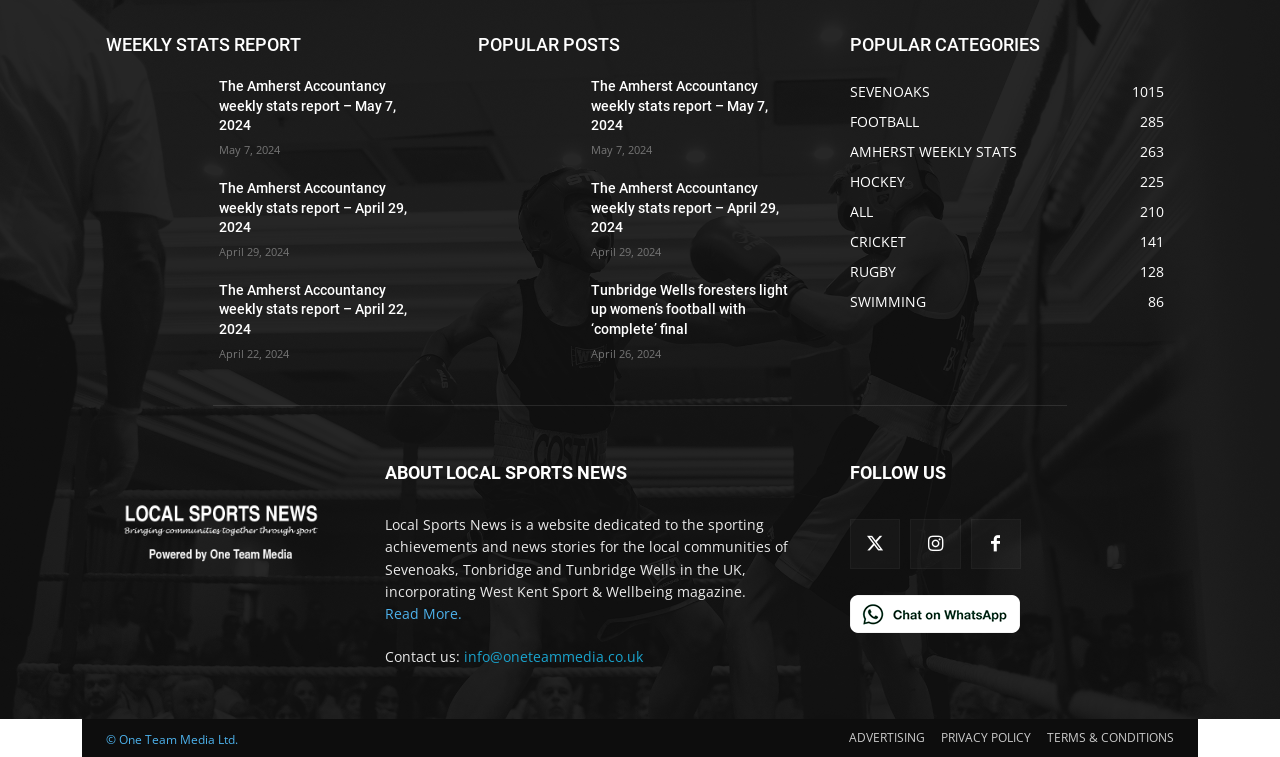Answer the question with a single word or phrase: 
What is the category with the most articles?

SEVENOAKS